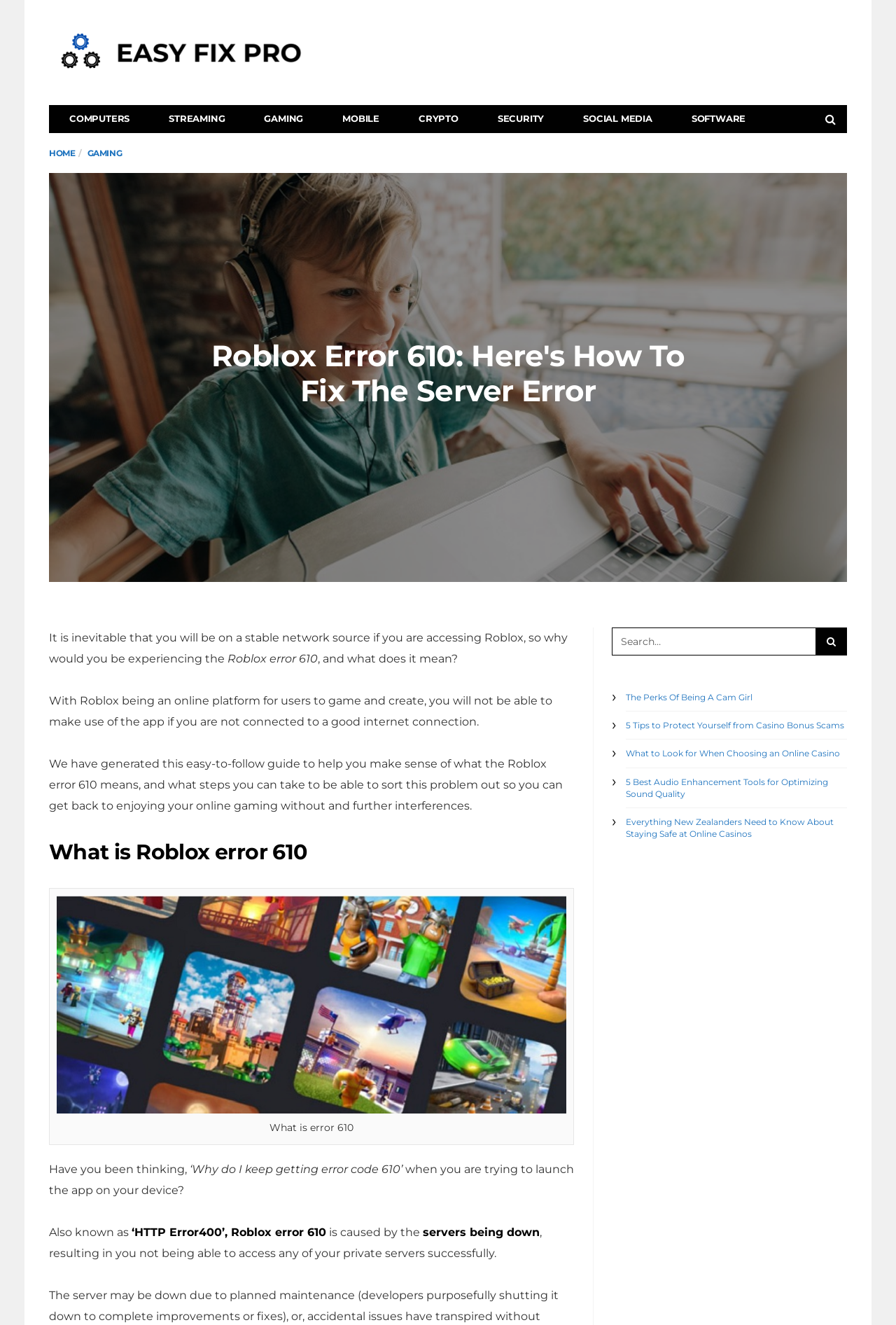How many links are in the top navigation menu?
Based on the image, provide a one-word or brief-phrase response.

7